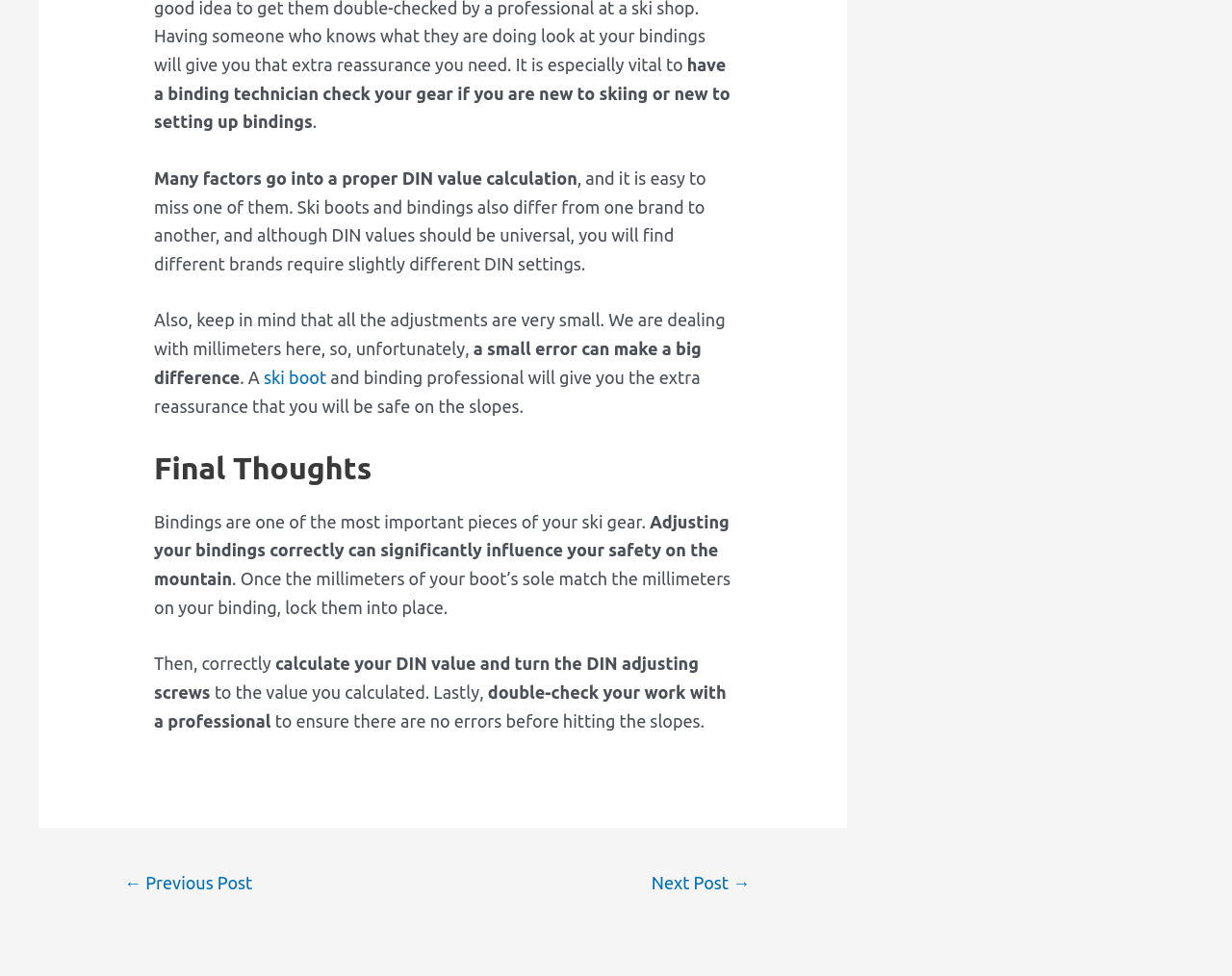What units are used to measure the adjustments in binding setup?
Based on the visual information, provide a detailed and comprehensive answer.

According to the webpage, the adjustments in binding setup are measured in millimeters, which emphasizes the importance of precise measurements for a safe and proper binding setup.